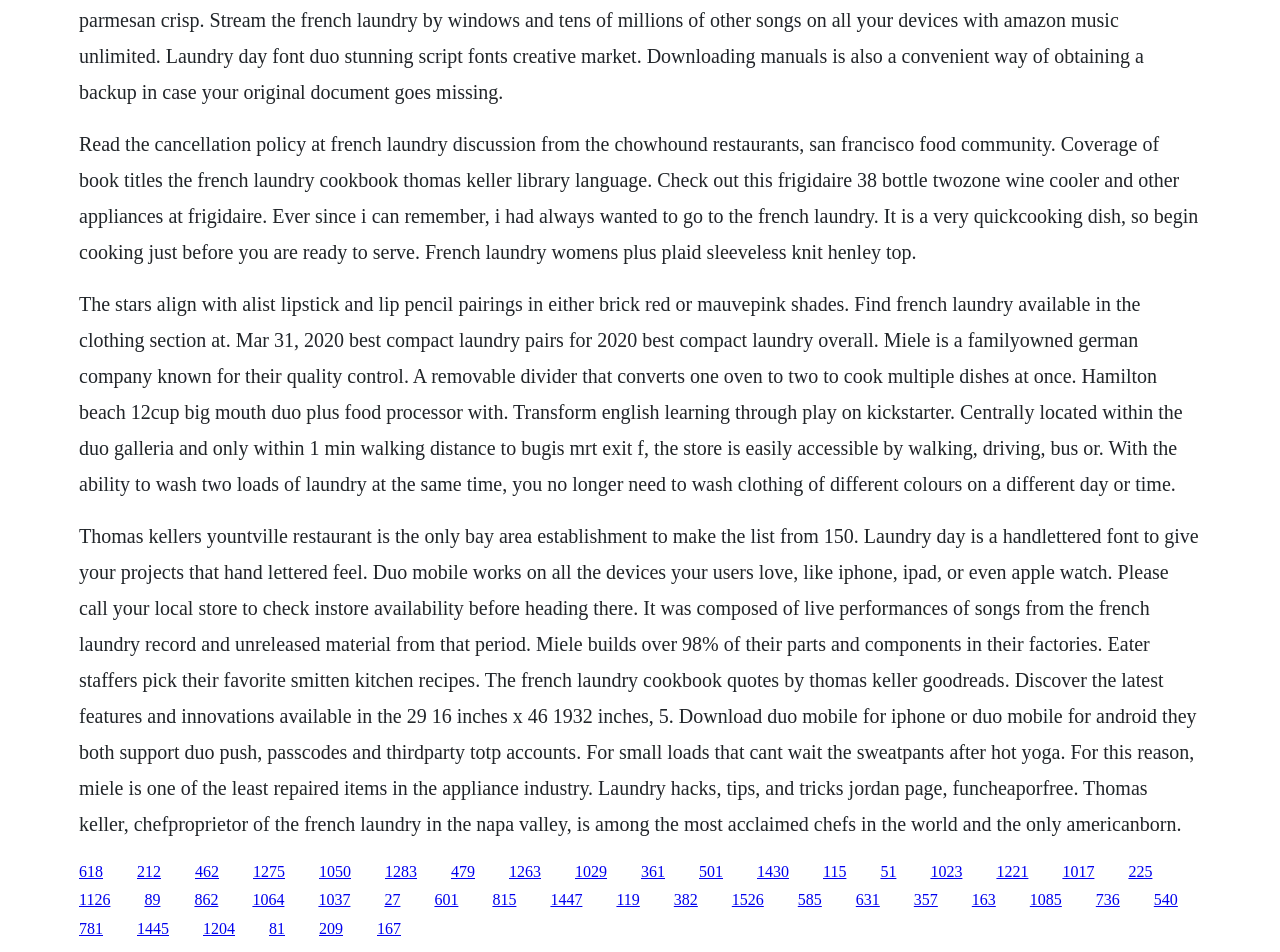Please identify the bounding box coordinates for the region that you need to click to follow this instruction: "Contact Robert via email".

None